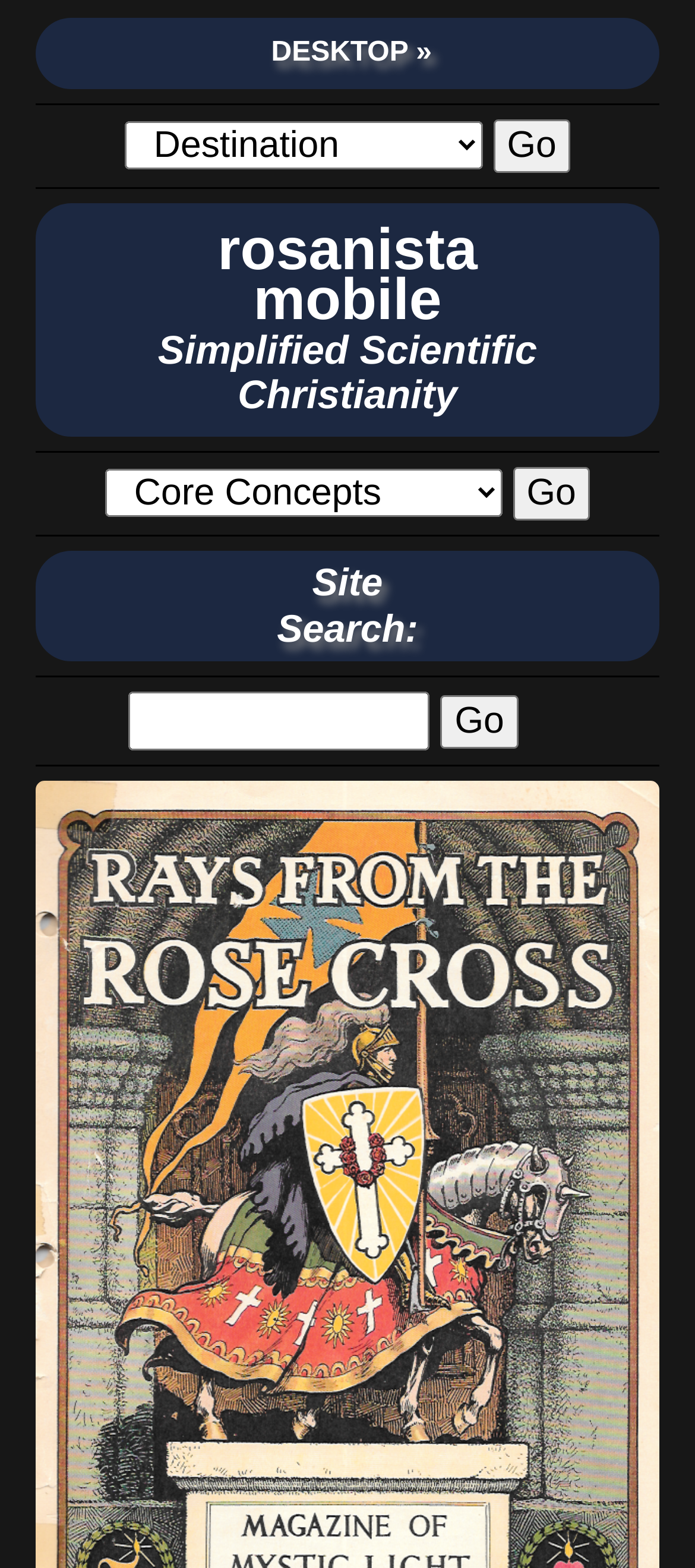Determine the bounding box coordinates of the section I need to click to execute the following instruction: "search for something". Provide the coordinates as four float numbers between 0 and 1, i.e., [left, top, right, bottom].

[0.185, 0.441, 0.619, 0.479]